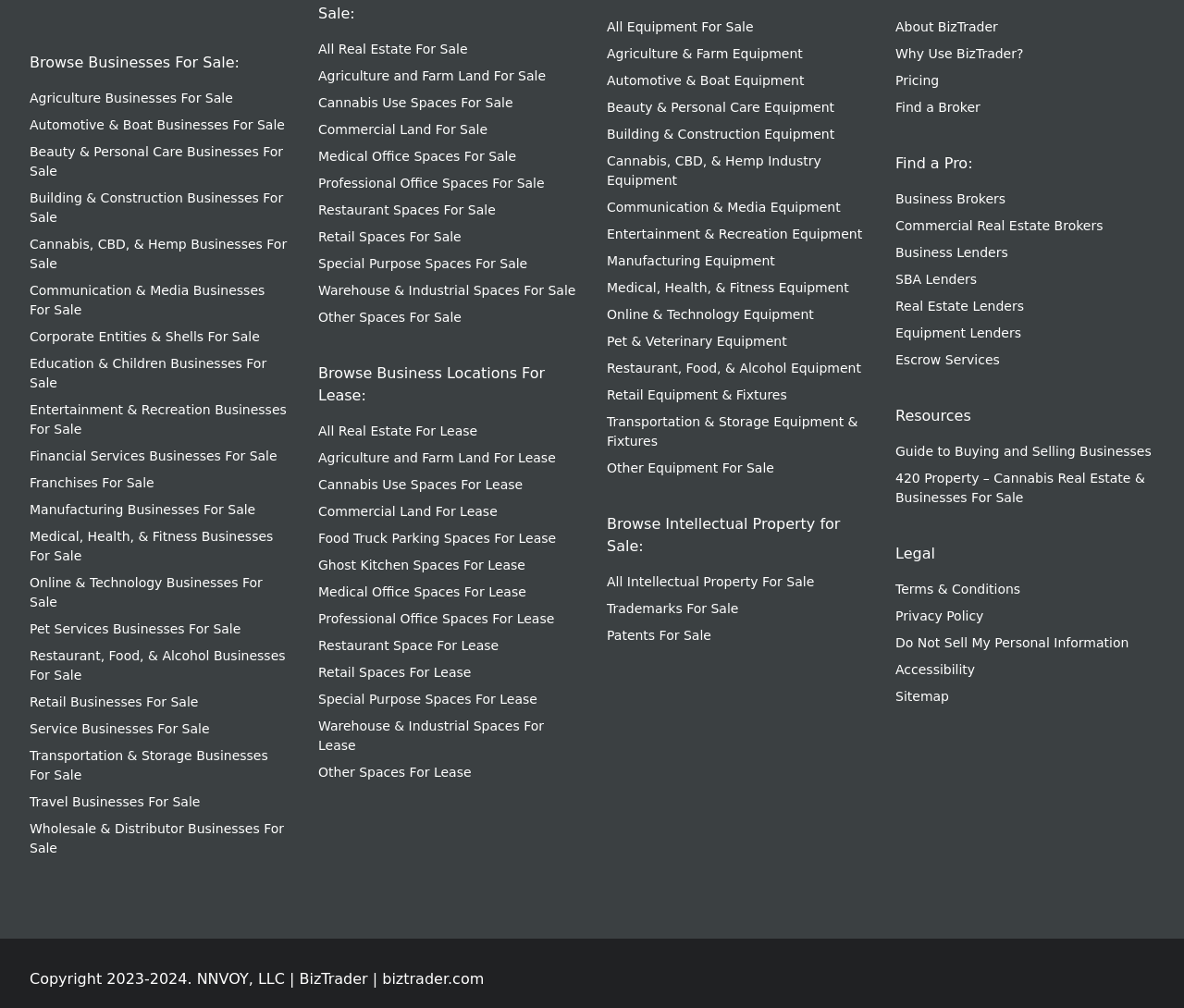Determine the bounding box coordinates of the region I should click to achieve the following instruction: "Browse All Real Estate For Sale". Ensure the bounding box coordinates are four float numbers between 0 and 1, i.e., [left, top, right, bottom].

[0.269, 0.042, 0.395, 0.056]